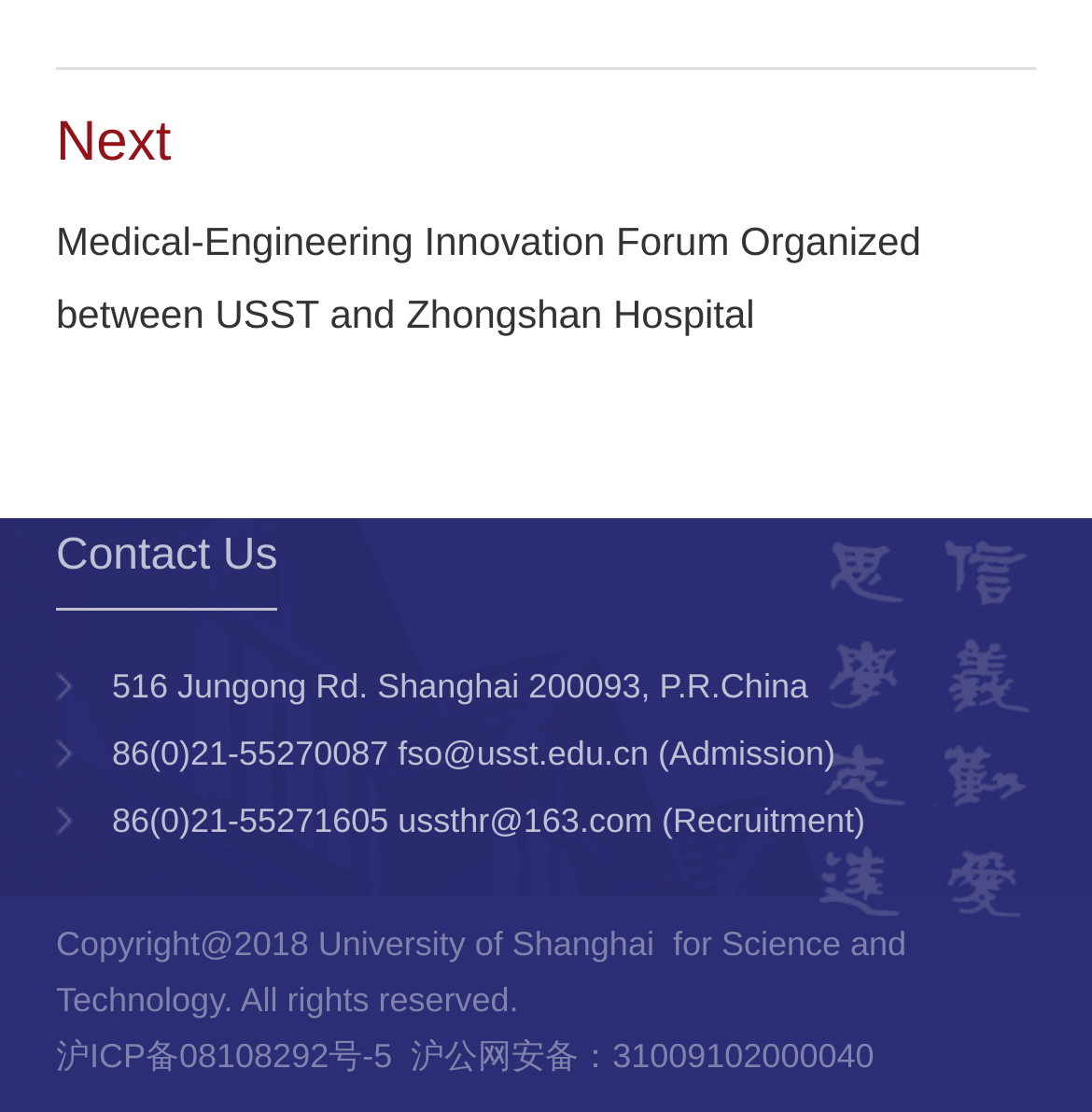What is the phone number for recruitment?
Based on the image, please offer an in-depth response to the question.

I found the phone number for recruitment in the 'Contact Us' section, which lists '86(0)21-55271605 ussthr@163.com (Recruitment)' as one of the contact methods.